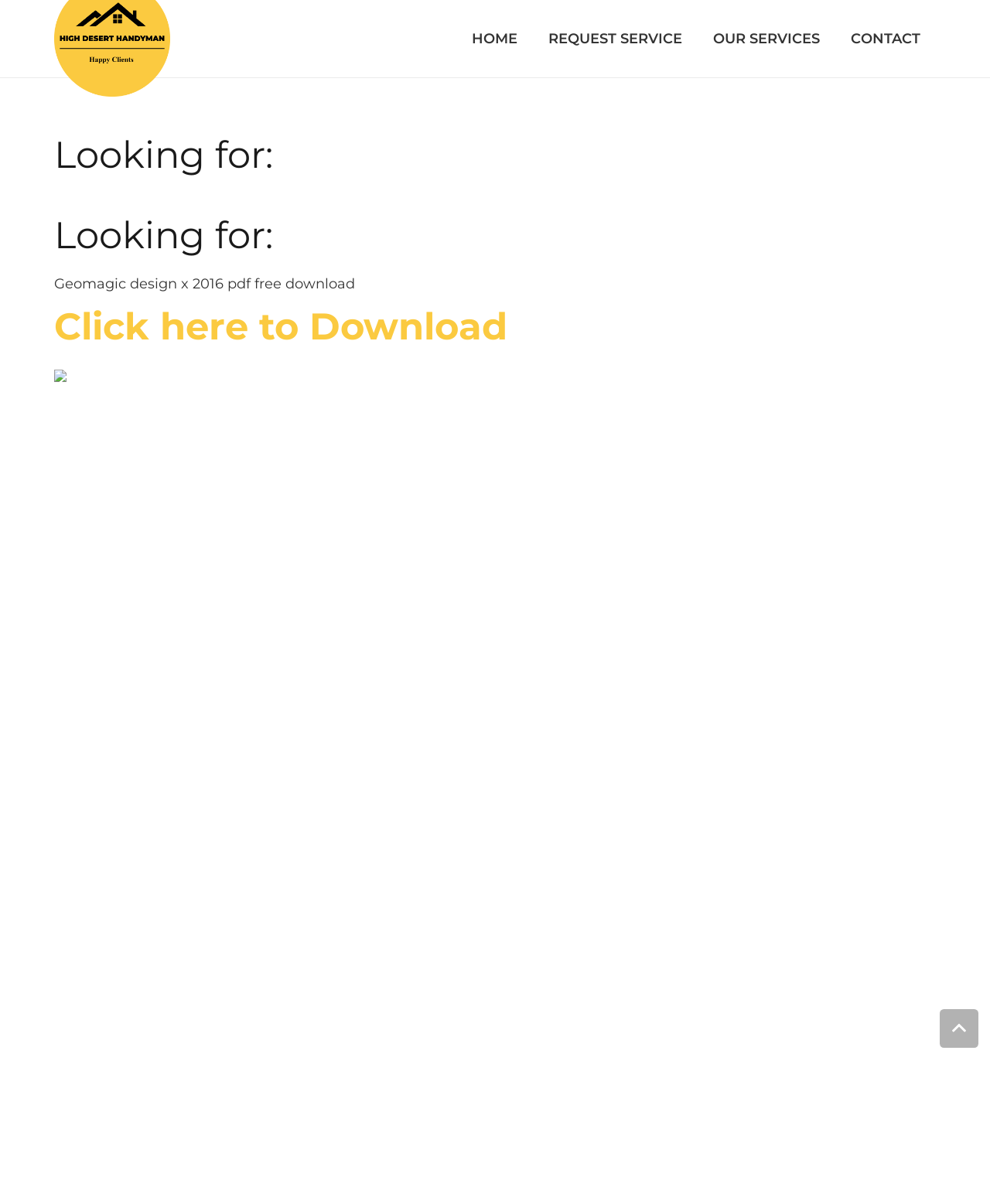Please study the image and answer the question comprehensively:
How can I access the top of the webpage?

To access the top of the webpage, I can click the 'Back to top' link, which is located at the bottom of the webpage.